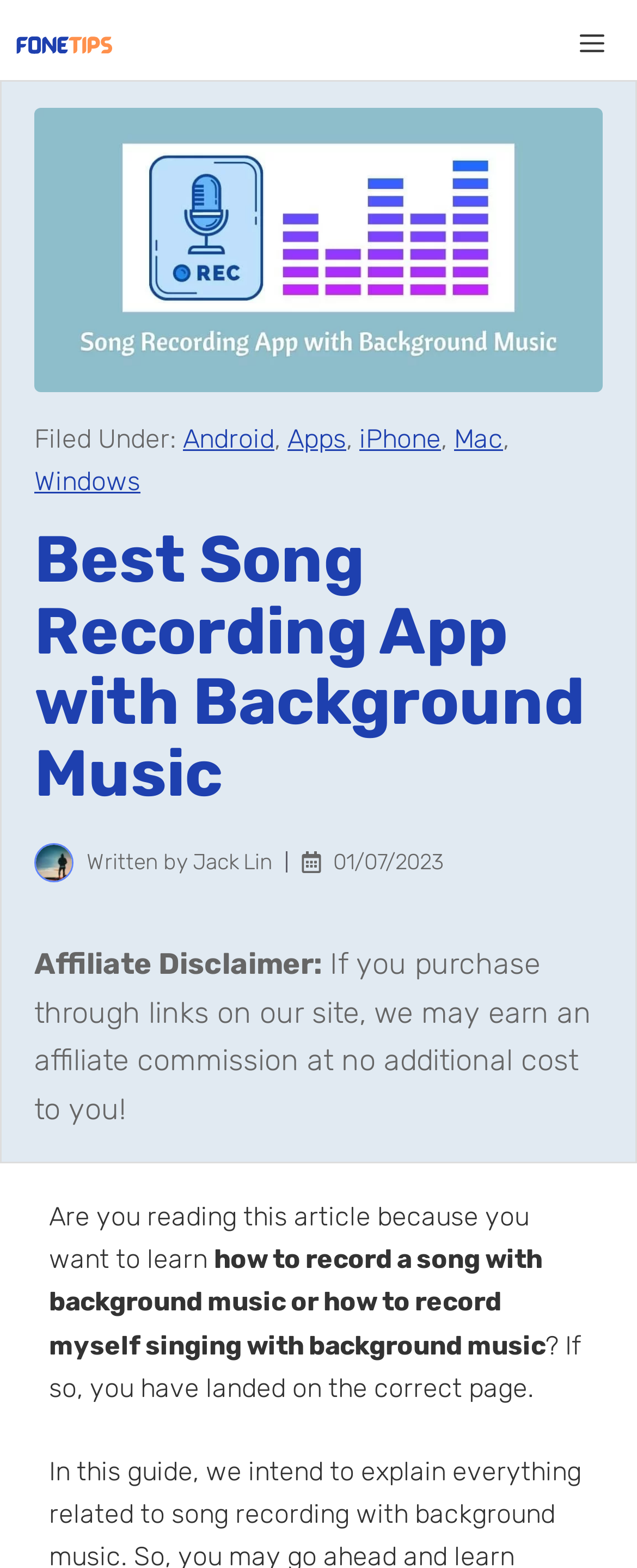What is the date of the article?
Can you give a detailed and elaborate answer to the question?

I found the answer by looking at the time element, which displays the date '01/07/2023'.